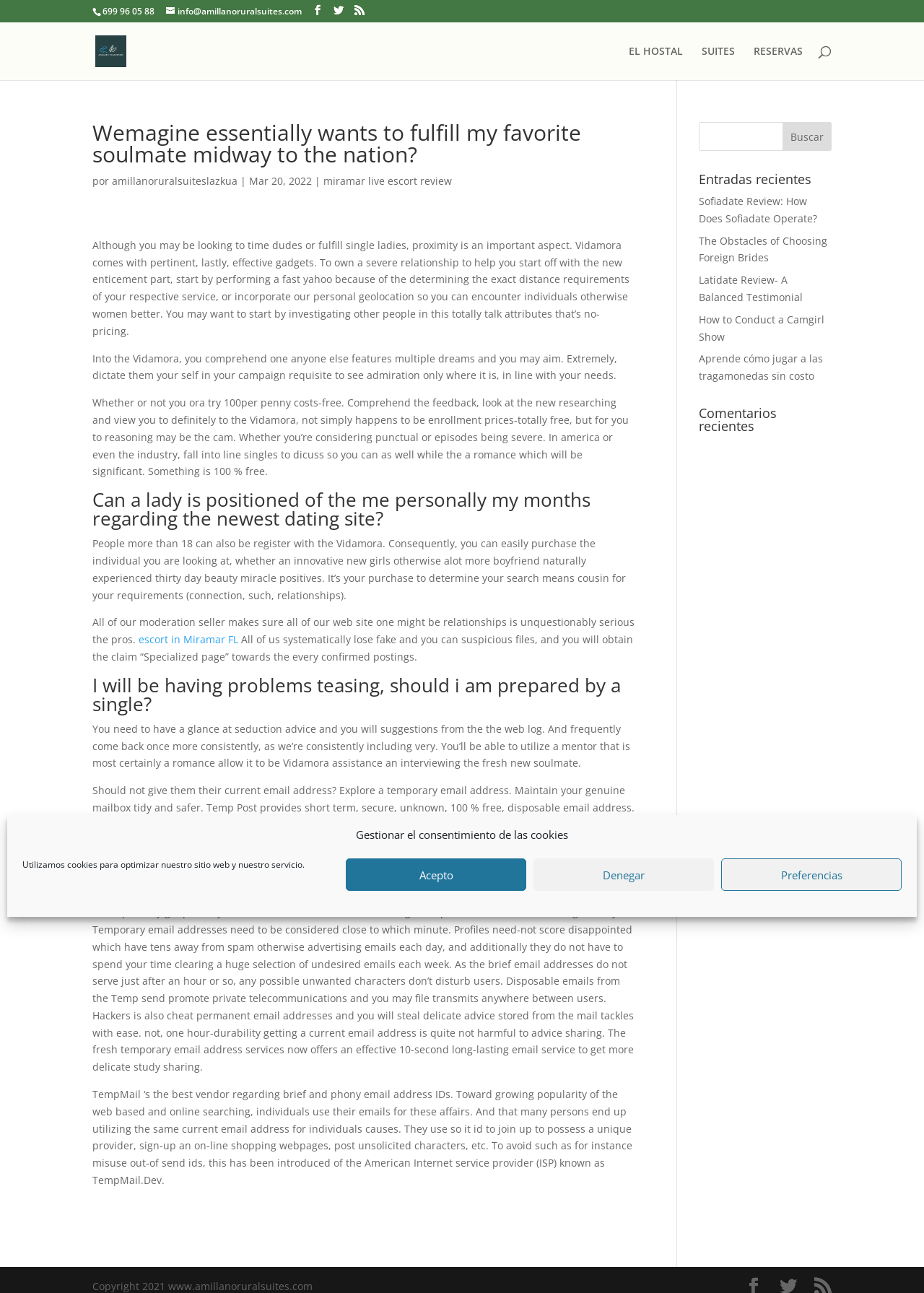Given the element description "Latidate Review- A Balanced Testimonial" in the screenshot, predict the bounding box coordinates of that UI element.

[0.756, 0.211, 0.869, 0.235]